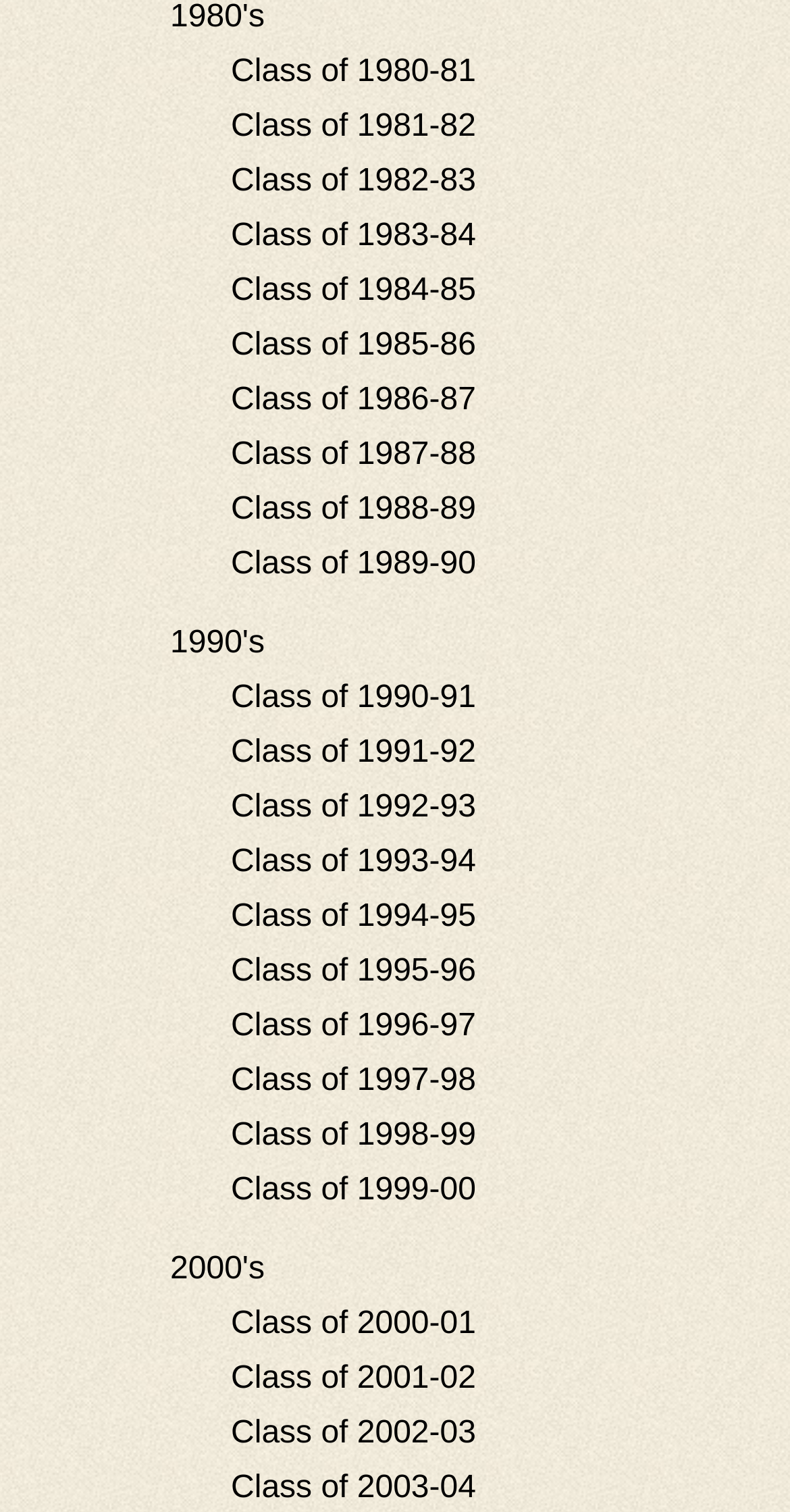How many decades are listed on the webpage?
Kindly answer the question with as much detail as you can.

There are three decade links listed on the webpage: '1980's', '1990's', and '2000's'.